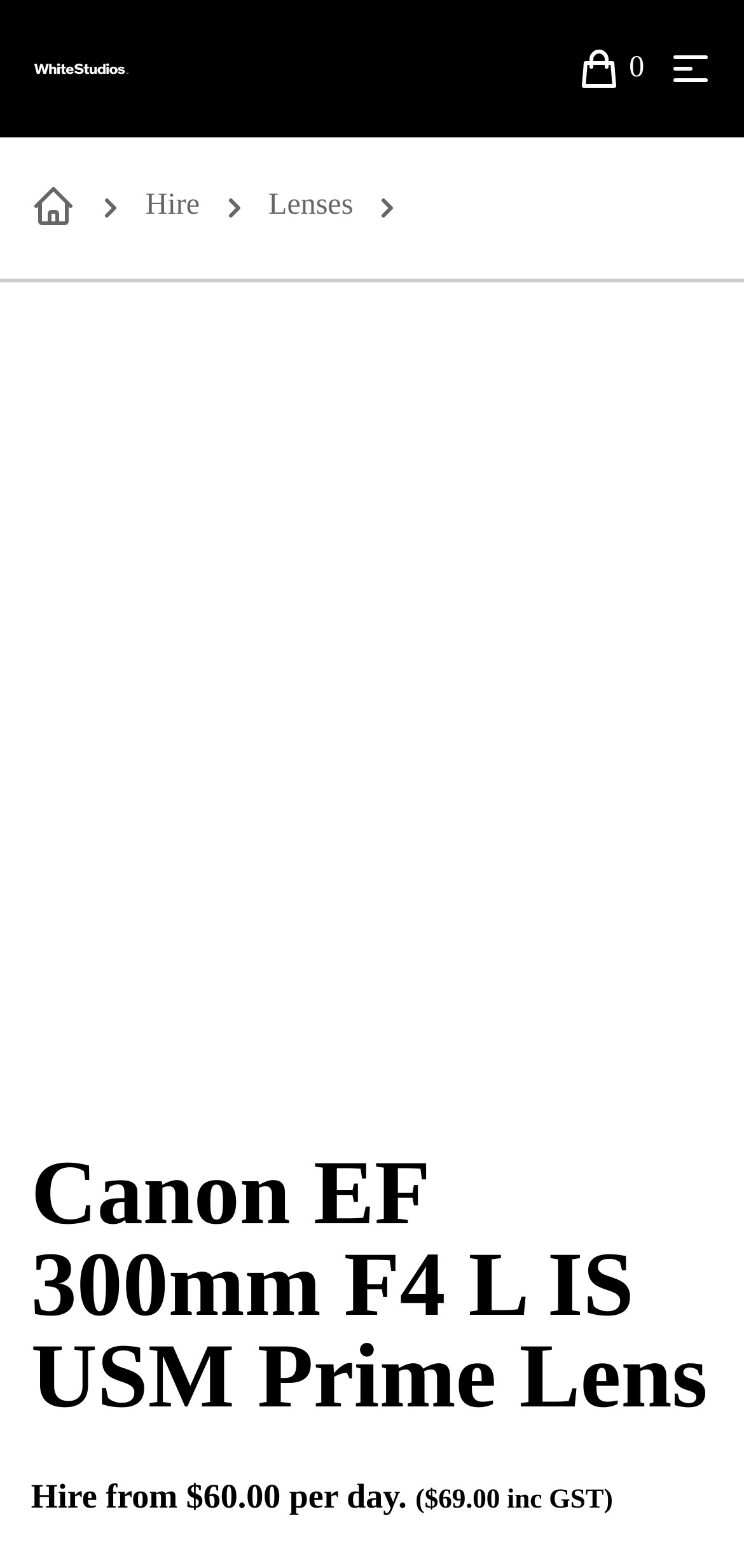From the webpage screenshot, identify the region described by Lenses. Provide the bounding box coordinates as (top-left x, top-left y, bottom-right x, bottom-right y), with each value being a floating point number between 0 and 1.

[0.361, 0.117, 0.475, 0.149]